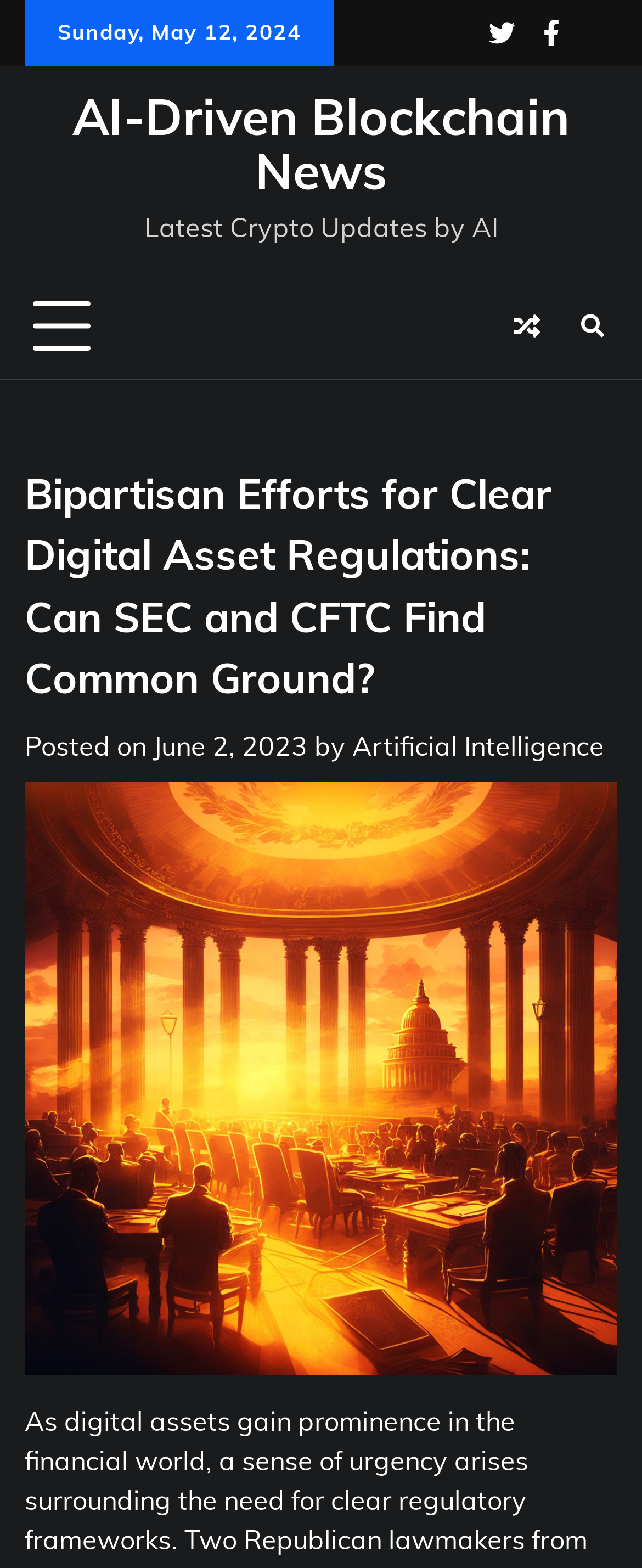Locate the bounding box of the UI element defined by this description: "Share". The coordinates should be given as four float numbers between 0 and 1, formatted as [left, top, right, bottom].

None